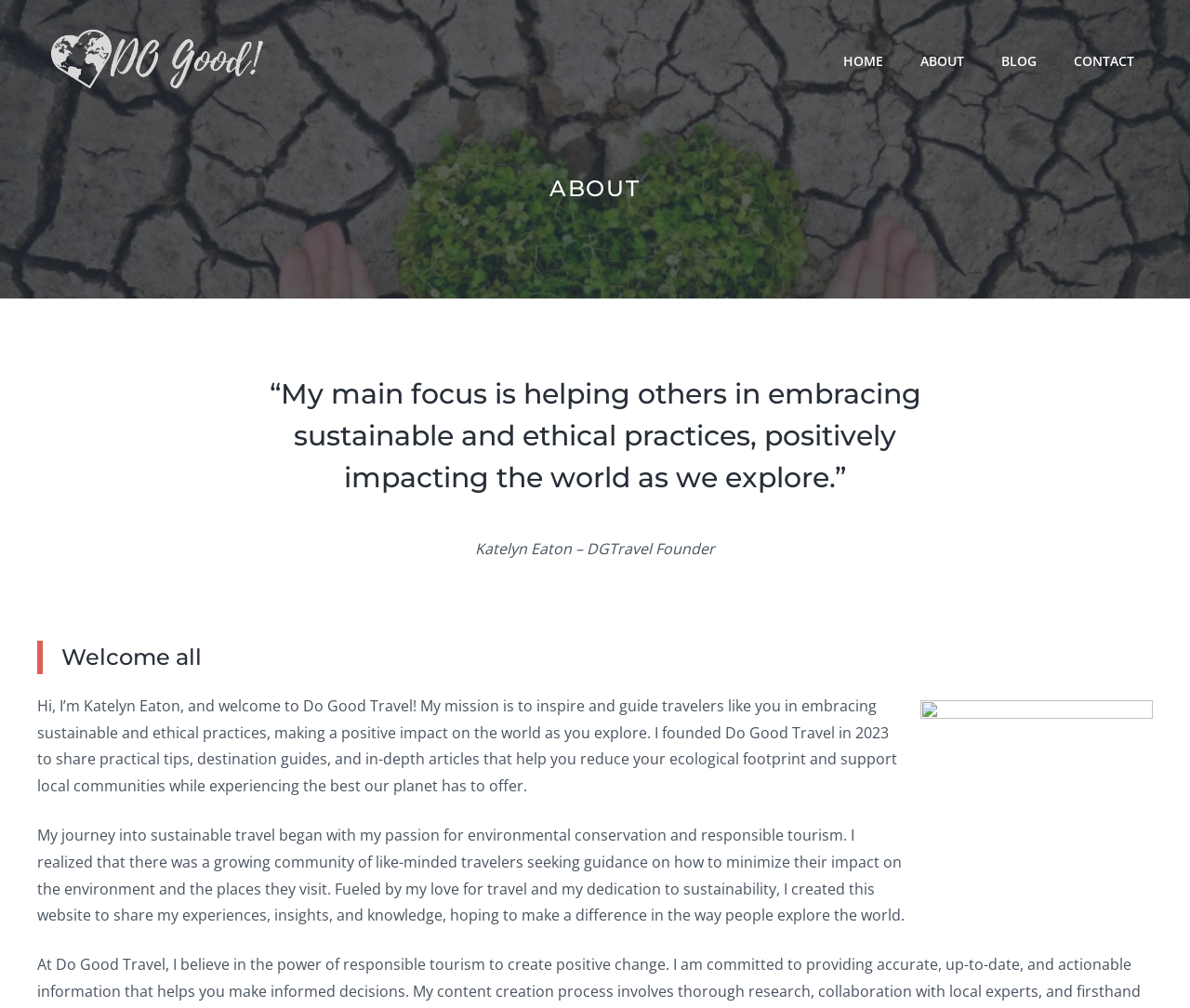Respond to the following query with just one word or a short phrase: 
What is the main focus of the founder?

helping others in embracing sustainable and ethical practices